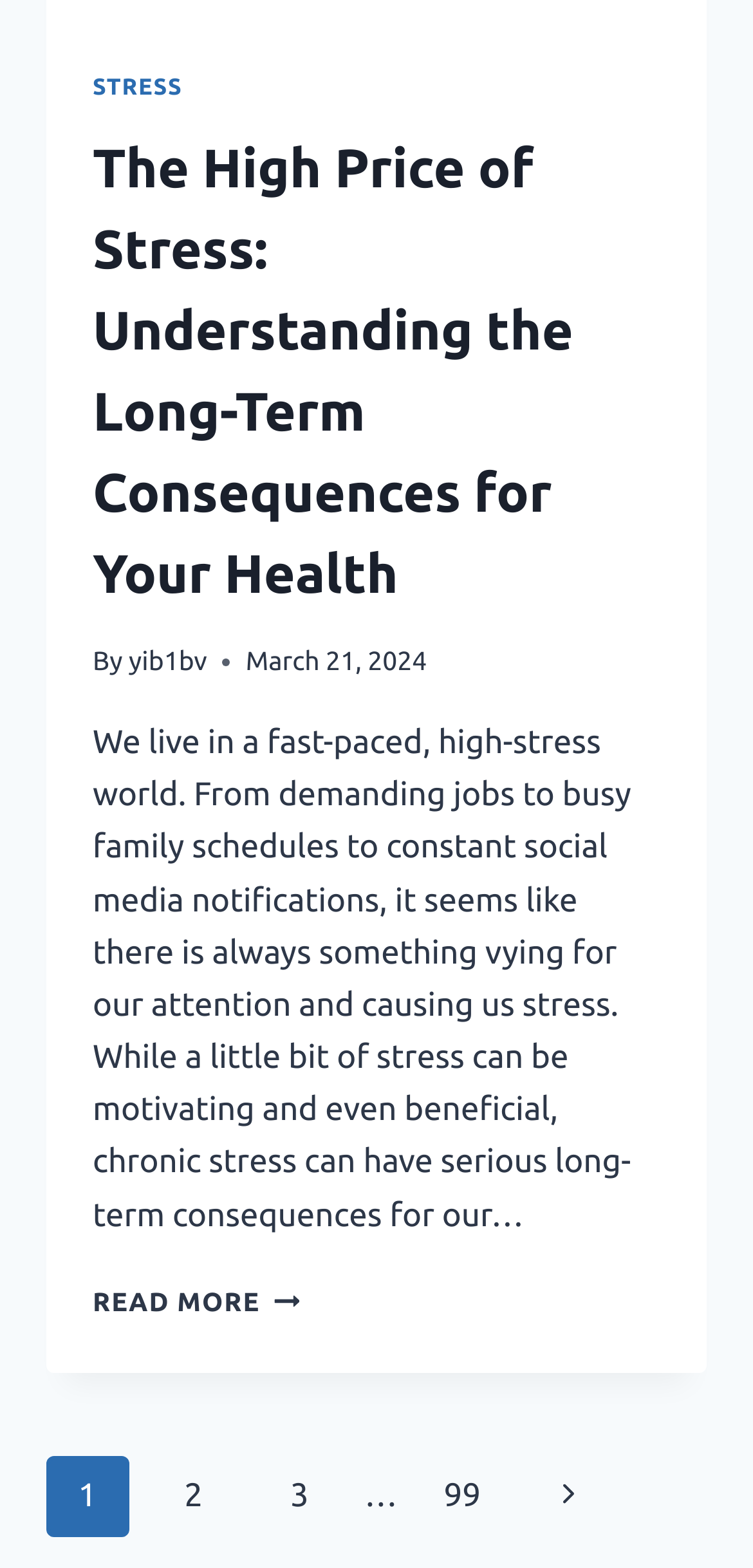Use a single word or phrase to answer this question: 
Who is the author of the article?

yib1bv